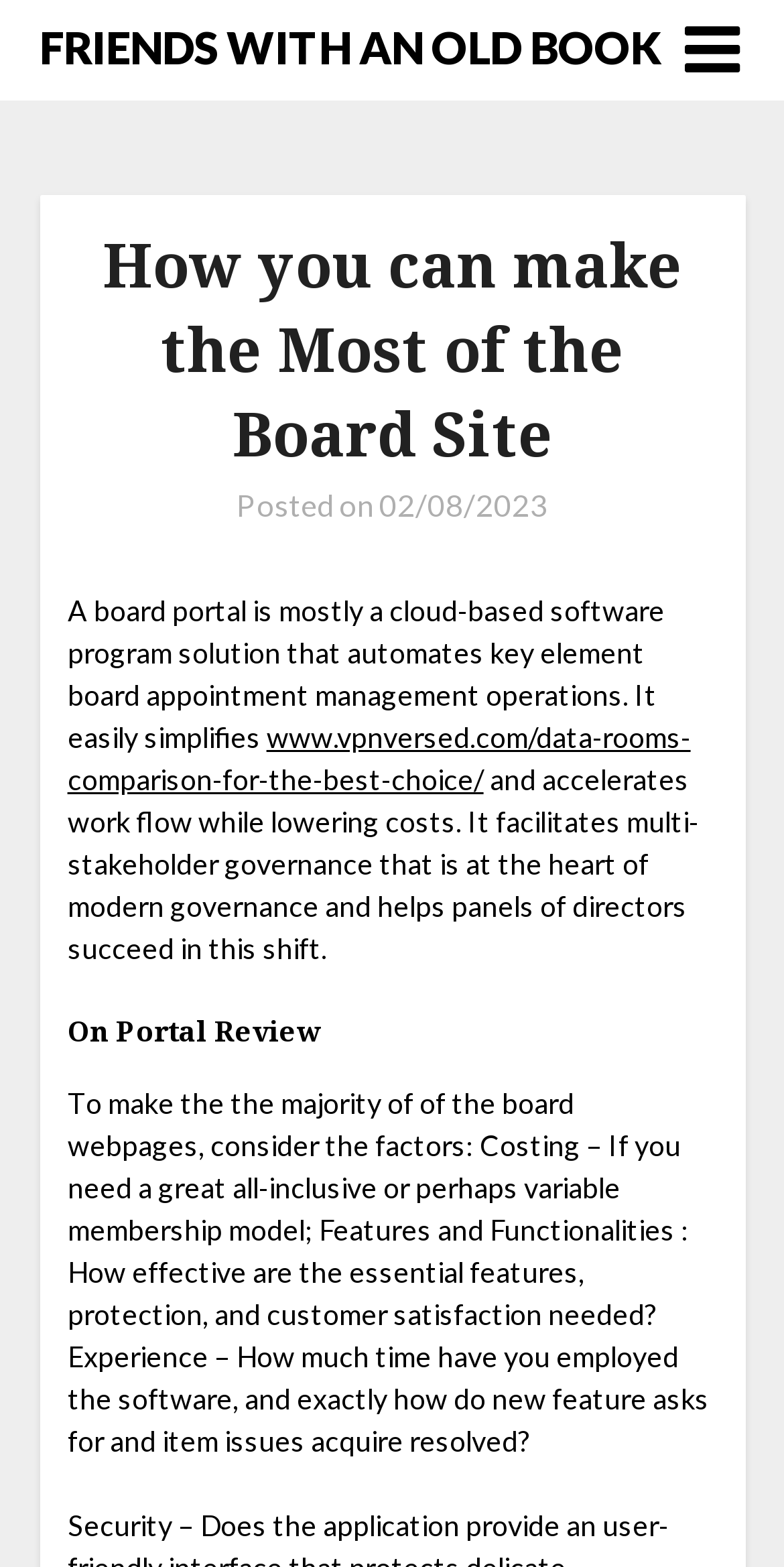What is the benefit of using a board portal? Refer to the image and provide a one-word or short phrase answer.

Simplifies and accelerates workflow